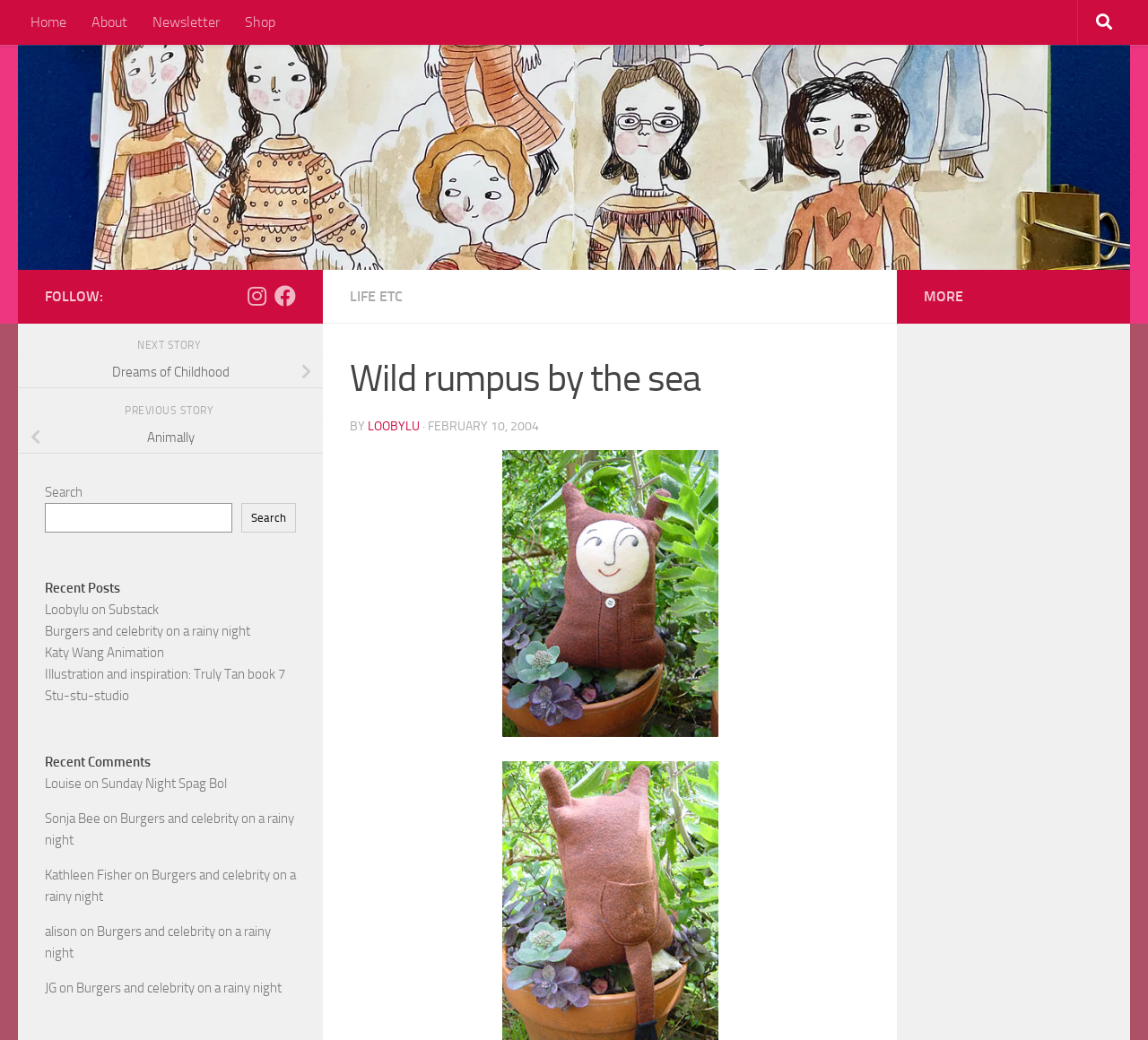Determine the bounding box coordinates for the HTML element described here: "Loobylu on Substack".

[0.039, 0.579, 0.138, 0.594]